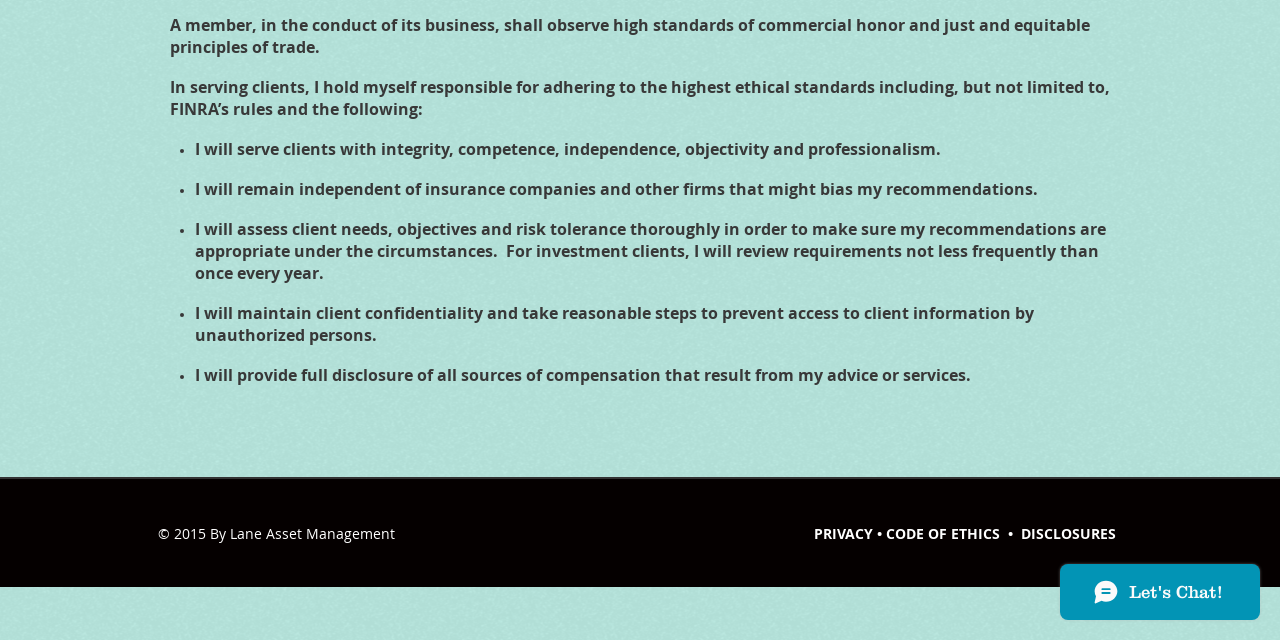Based on the element description "PRIVACY •", predict the bounding box coordinates of the UI element.

[0.636, 0.822, 0.689, 0.847]